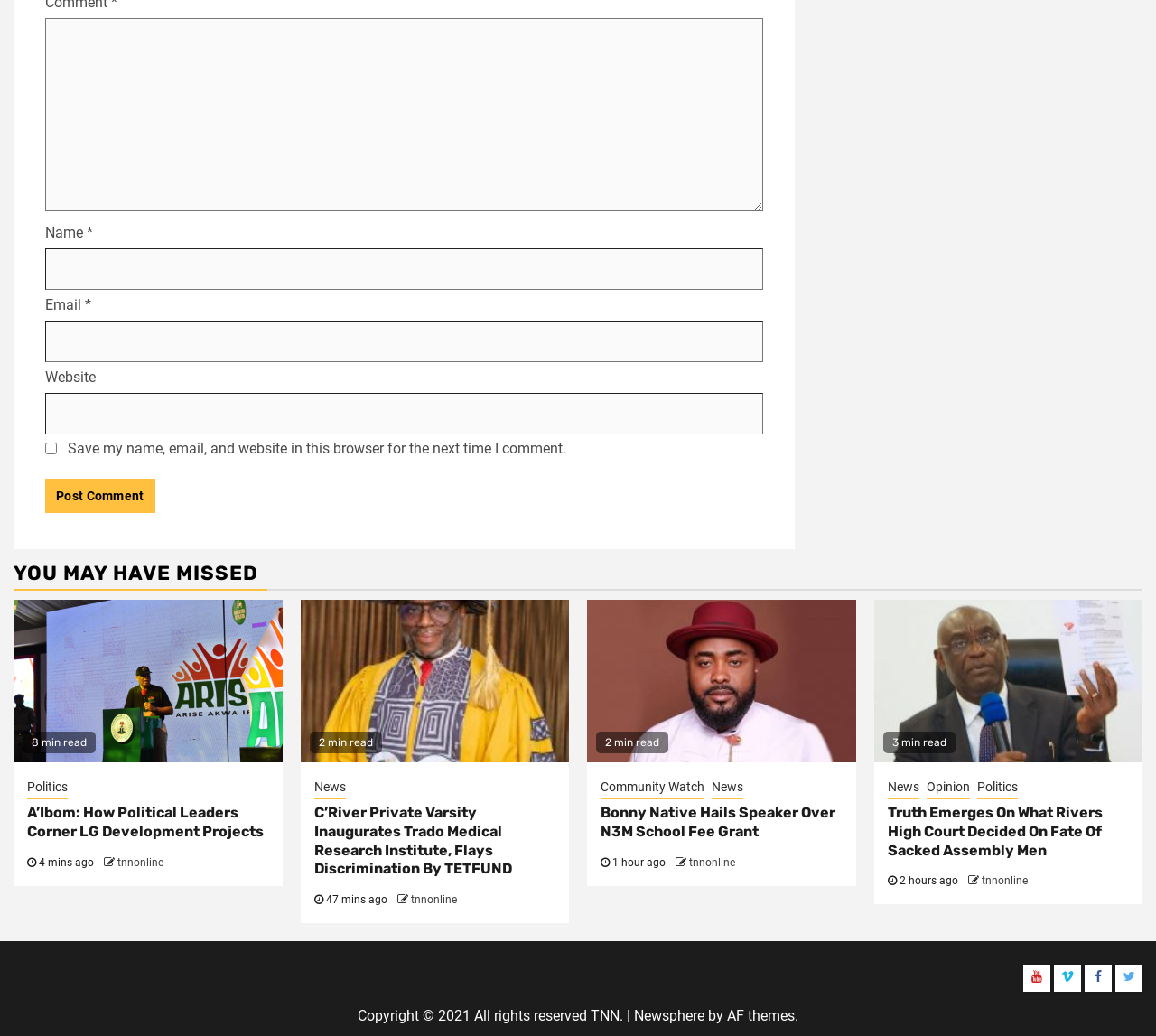What is the name of the website?
Provide a well-explained and detailed answer to the question.

The webpage contains a copyright notice at the bottom with the text 'Copyright © 2021 All rights reserved TNN', indicating that the name of the website is TNN.